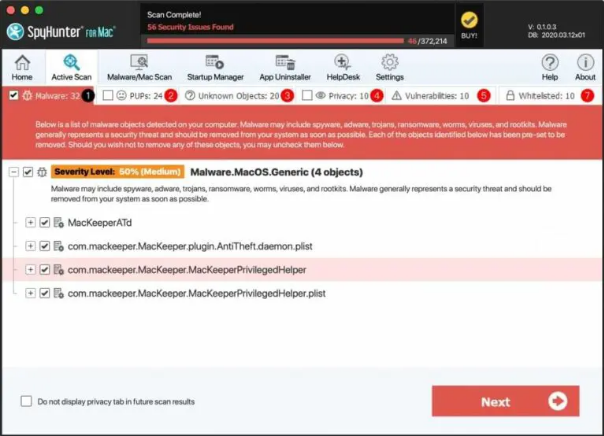How many security issues were found?
Please provide a single word or phrase as your answer based on the image.

56